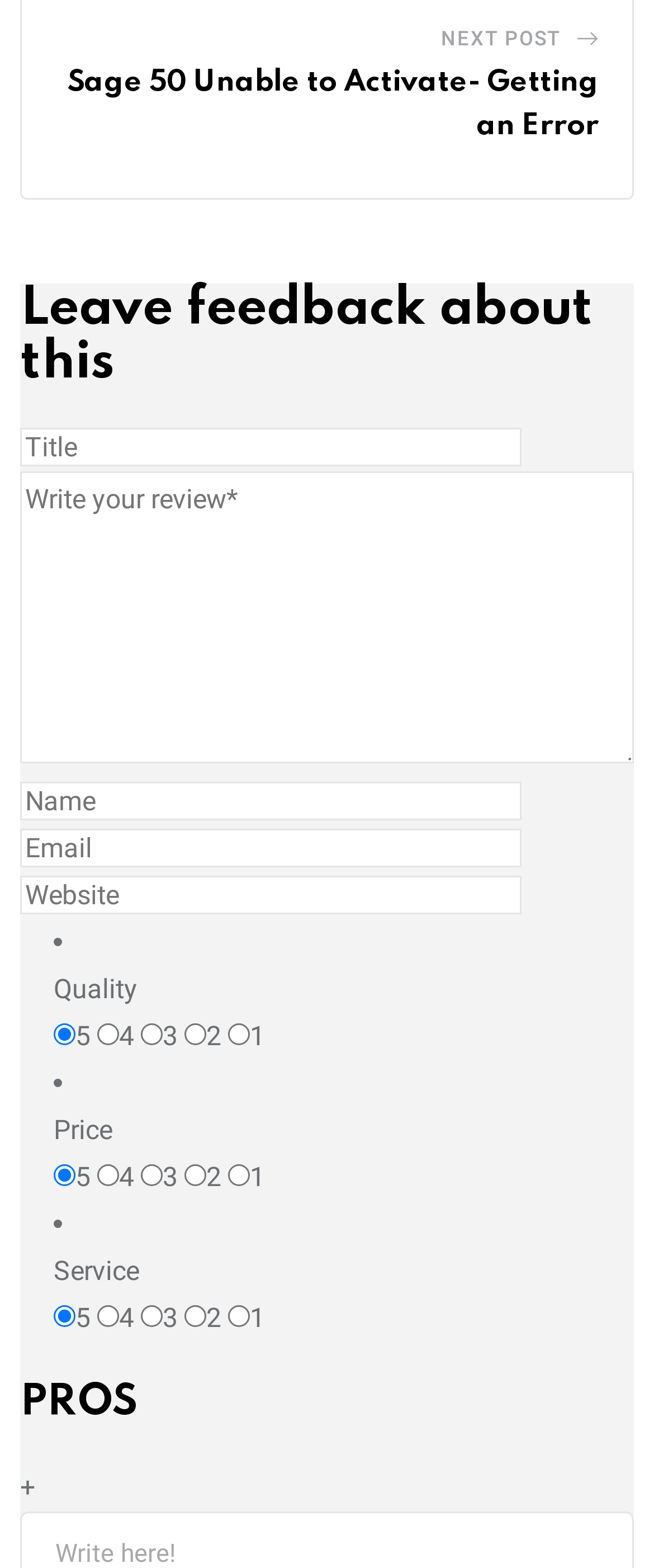Determine the bounding box coordinates of the target area to click to execute the following instruction: "Click the 'Sage 50 Unable to Activate- Getting an Error' link."

[0.103, 0.043, 0.915, 0.09]